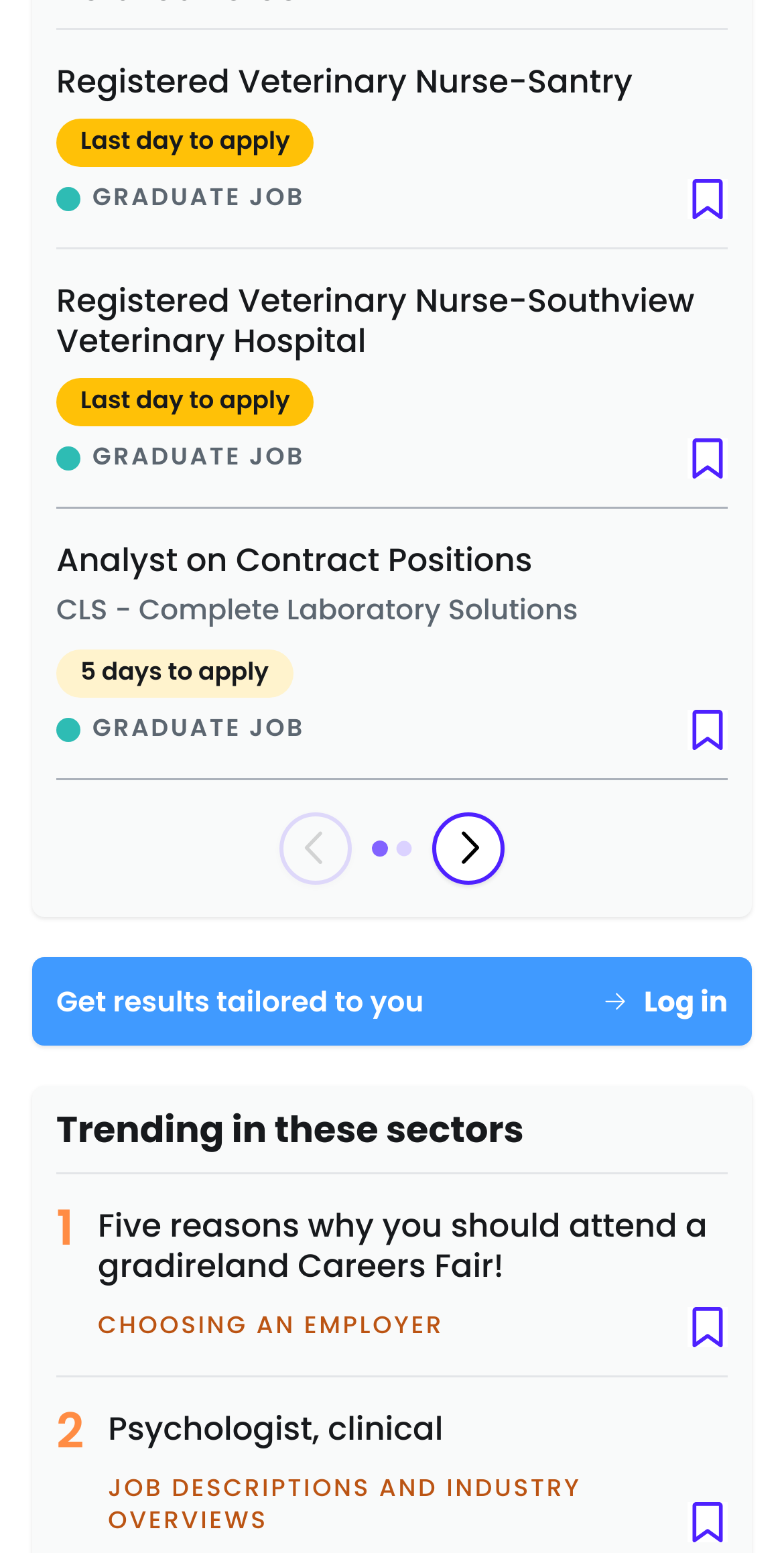Point out the bounding box coordinates of the section to click in order to follow this instruction: "Save an article".

[0.877, 0.841, 0.928, 0.867]